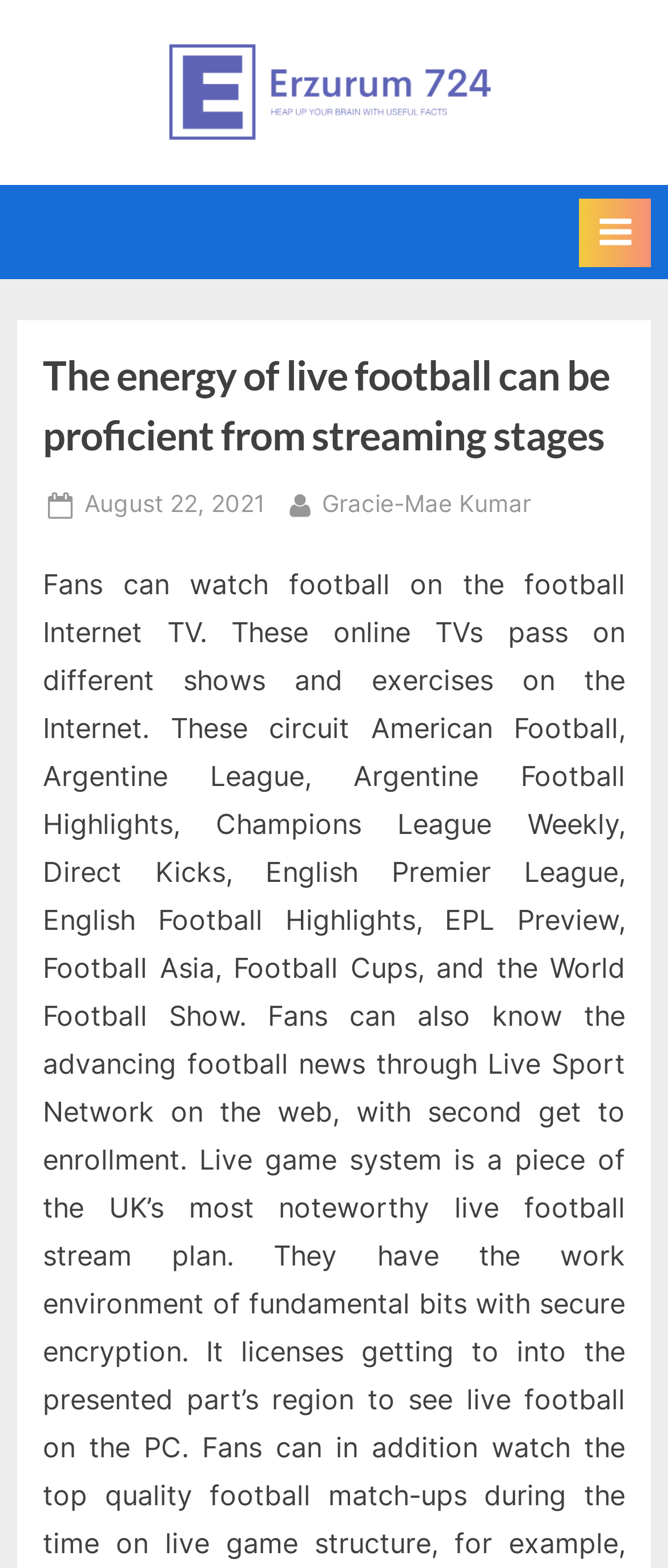What is the author of the article?
Please provide an in-depth and detailed response to the question.

I found a link element with the text 'By Gracie-Mae Kumar' inside a header element, which indicates the author of the article.